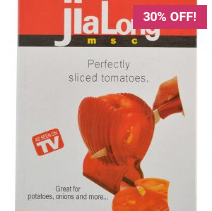What is the brand name of the product?
Please answer the question with a detailed response using the information from the screenshot.

The caption highlights the brand name 'jiaLong' in bold letters, suggesting a connection to quality and convenience, and emphasizing the product's identity.